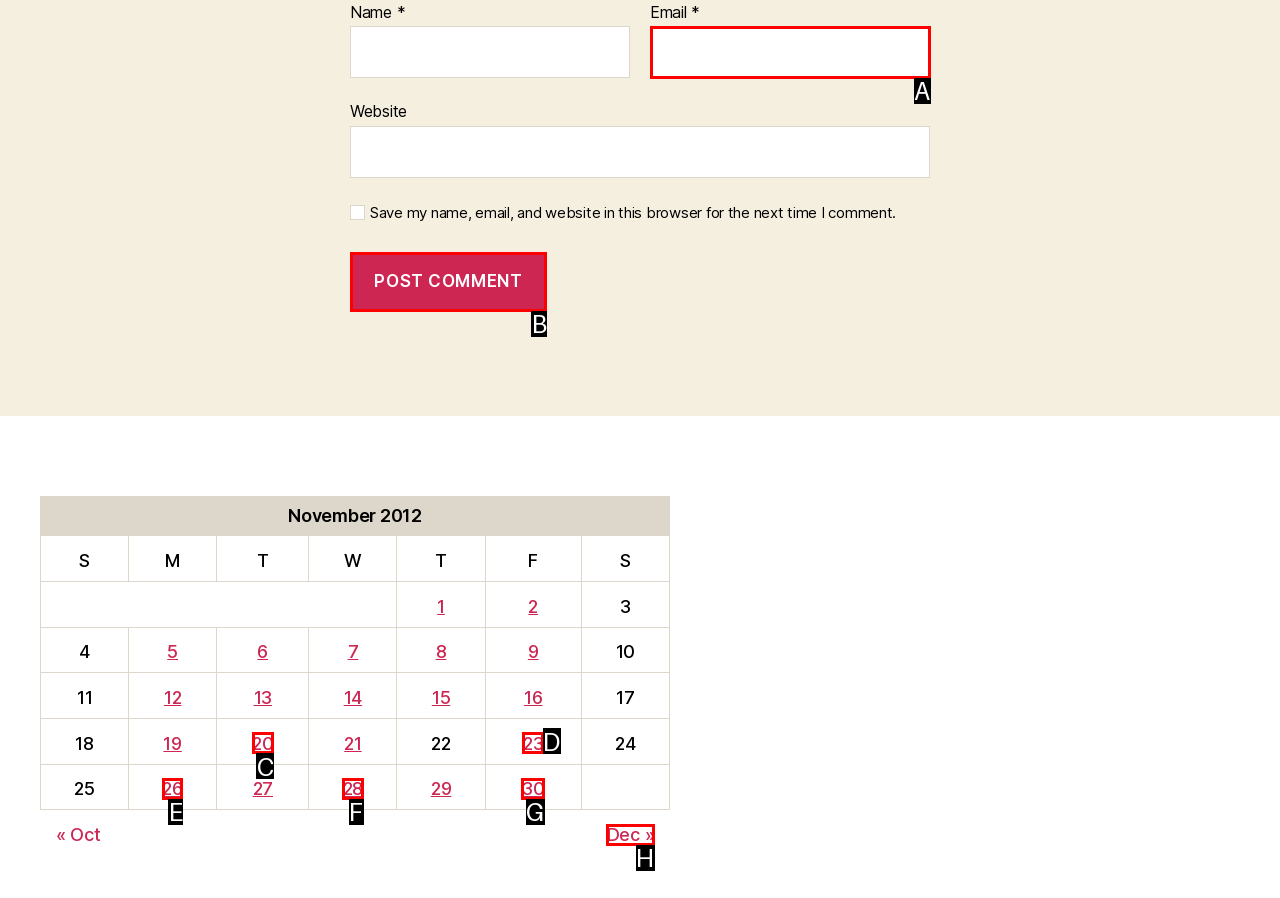Using the provided description: parent_node: Email * aria-describedby="email-notes" name="email", select the most fitting option and return its letter directly from the choices.

A